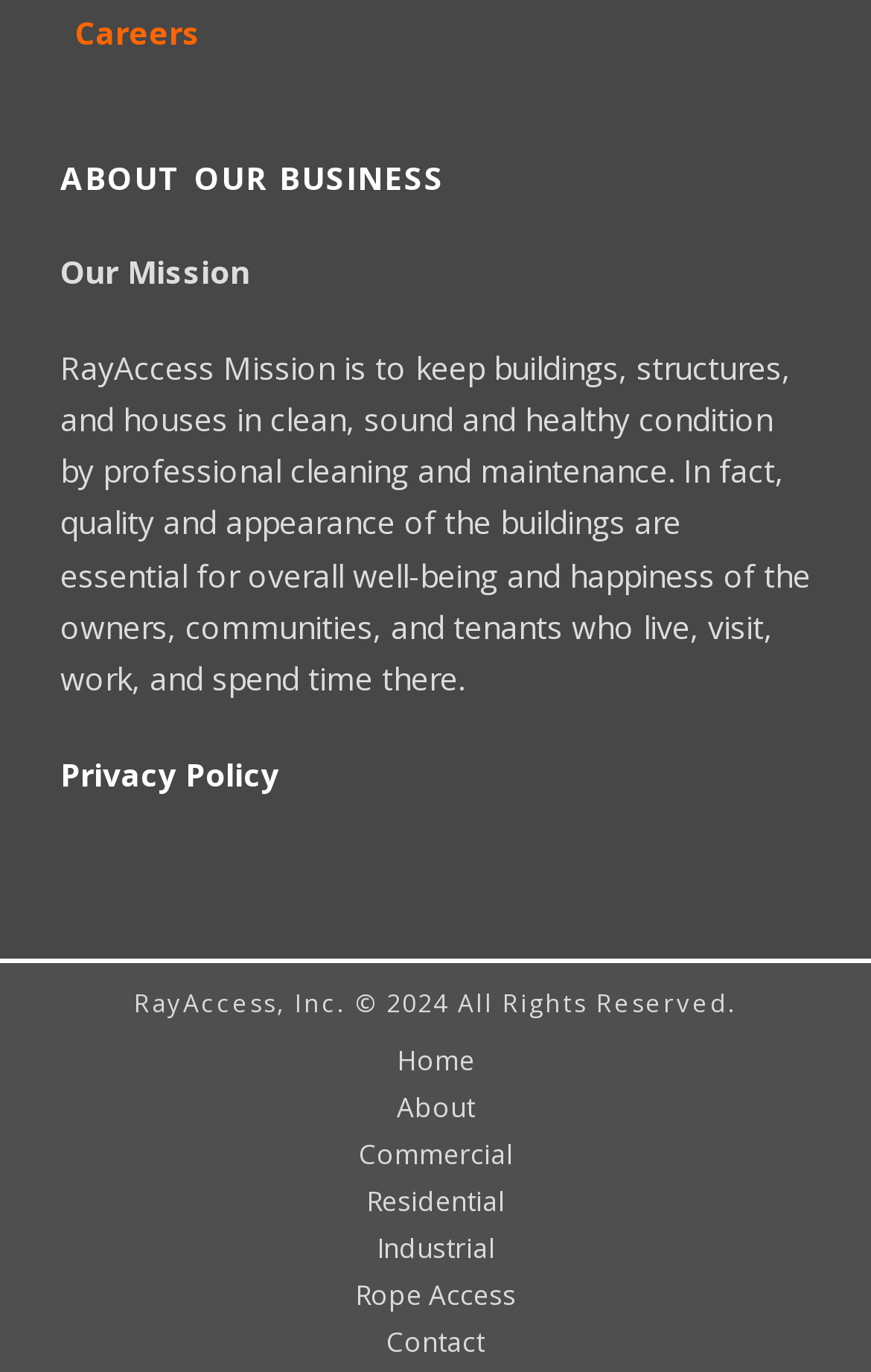What is the purpose of the buildings' appearance?
Please respond to the question with a detailed and thorough explanation.

According to the StaticText element, the quality and appearance of the buildings are essential for the overall well-being and happiness of the owners, communities, and tenants who live, visit, work, and spend time there.